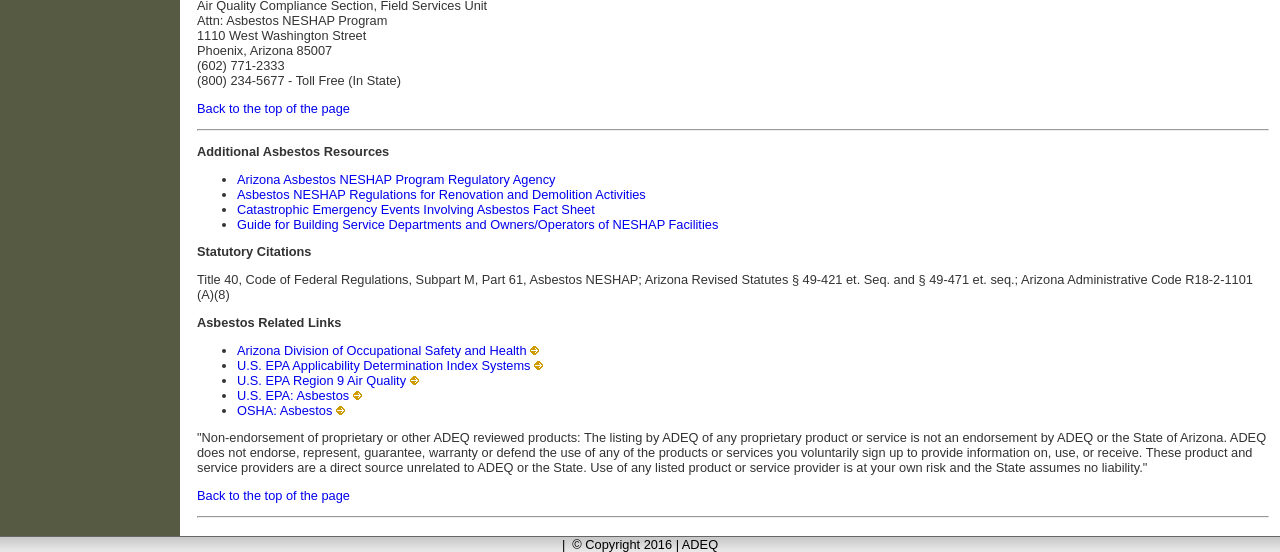Is there a separator below the 'Additional Asbestos Resources' section?
Look at the screenshot and respond with a single word or phrase.

Yes